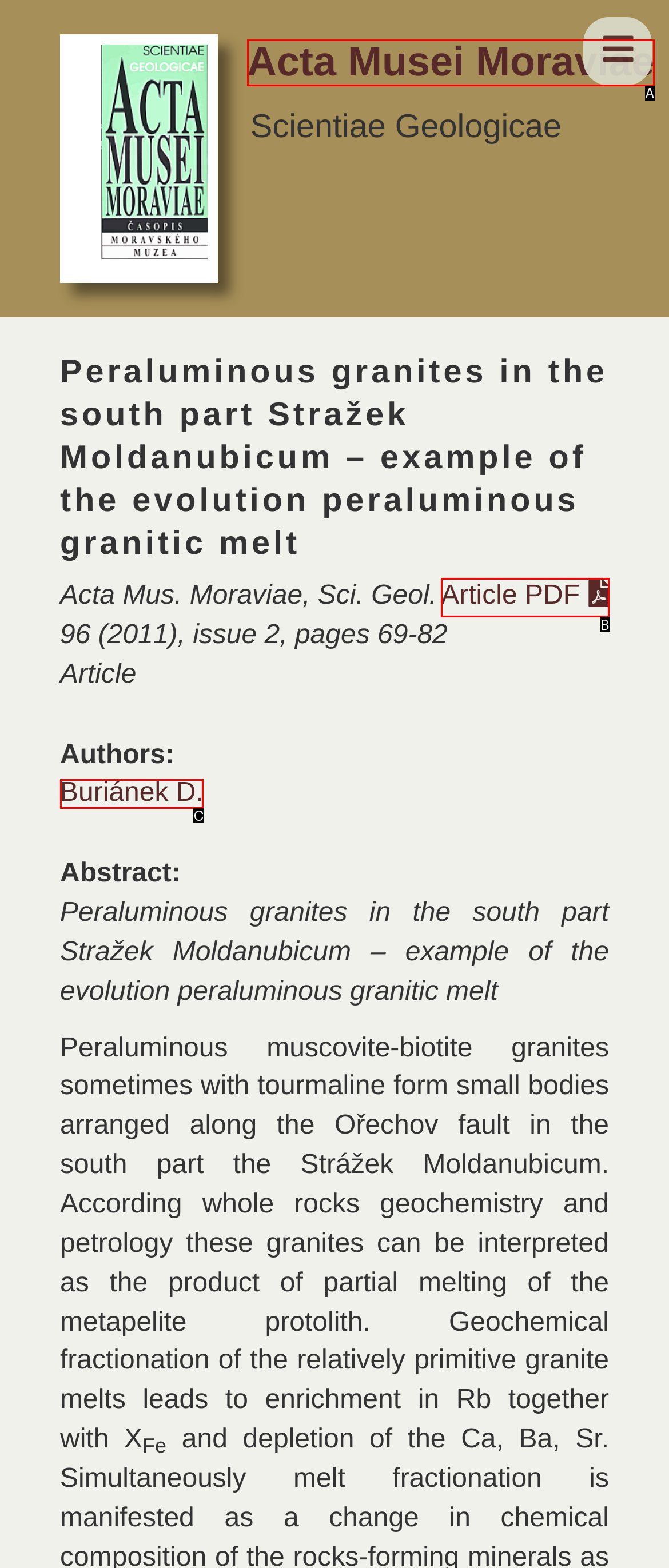Tell me which option best matches the description: Acta Musei Moraviae
Answer with the option's letter from the given choices directly.

A